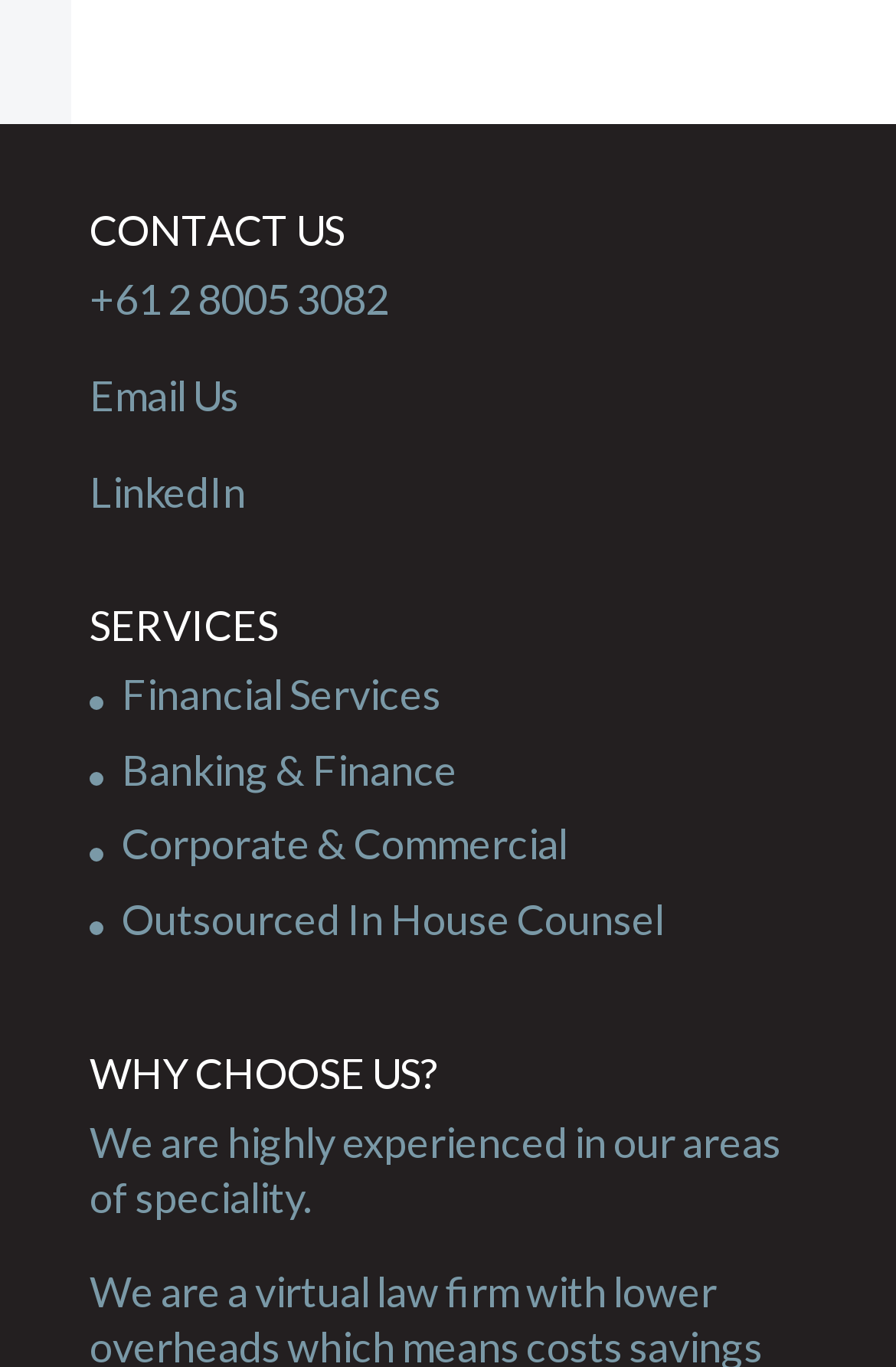Please provide a comprehensive response to the question below by analyzing the image: 
How many social media links are there?

There are two social media links, 'Email Us' and 'LinkedIn', which are located in the 'CONTACT US' section.